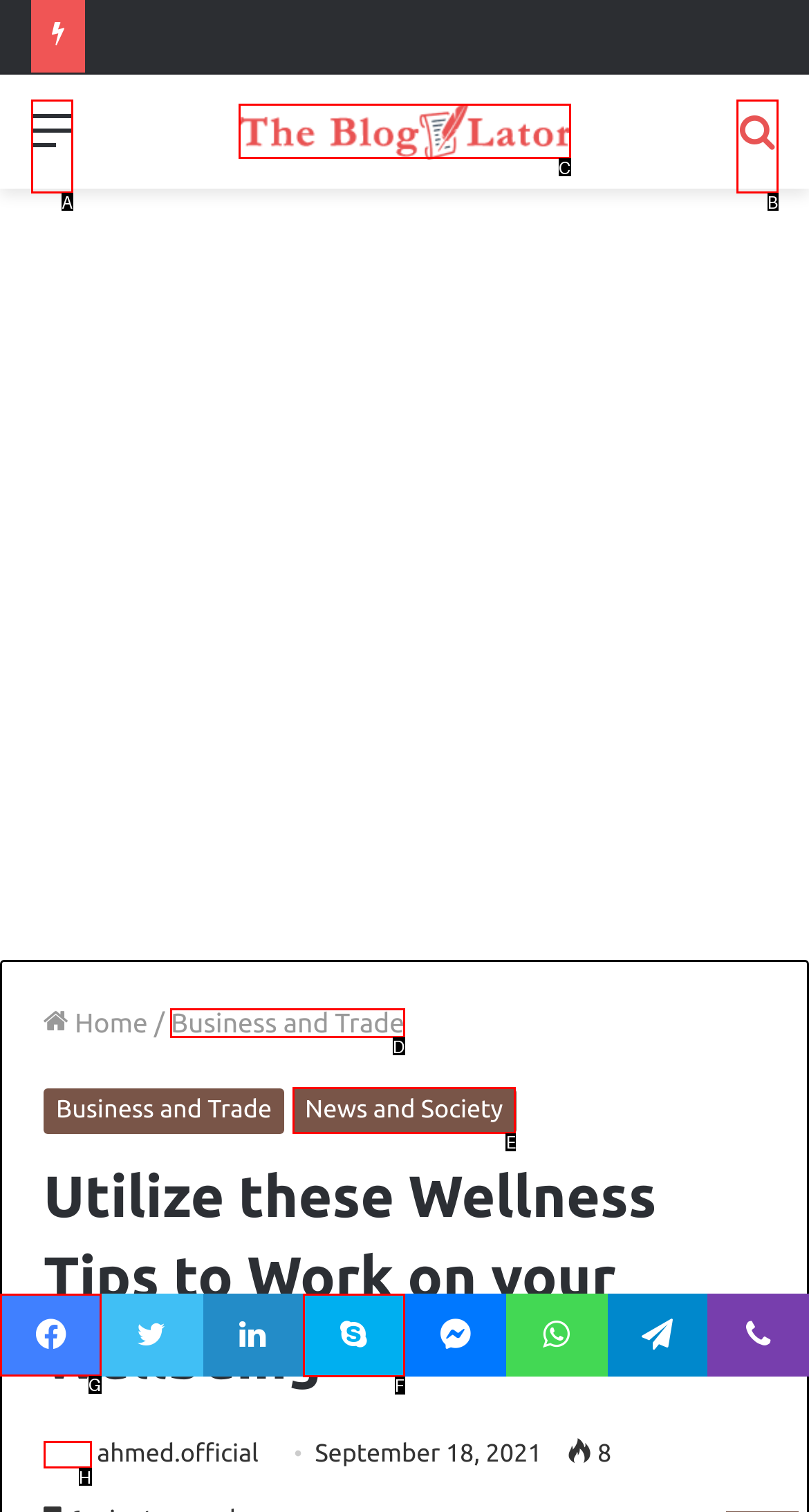Indicate the HTML element that should be clicked to perform the task: Check Facebook page Reply with the letter corresponding to the chosen option.

G